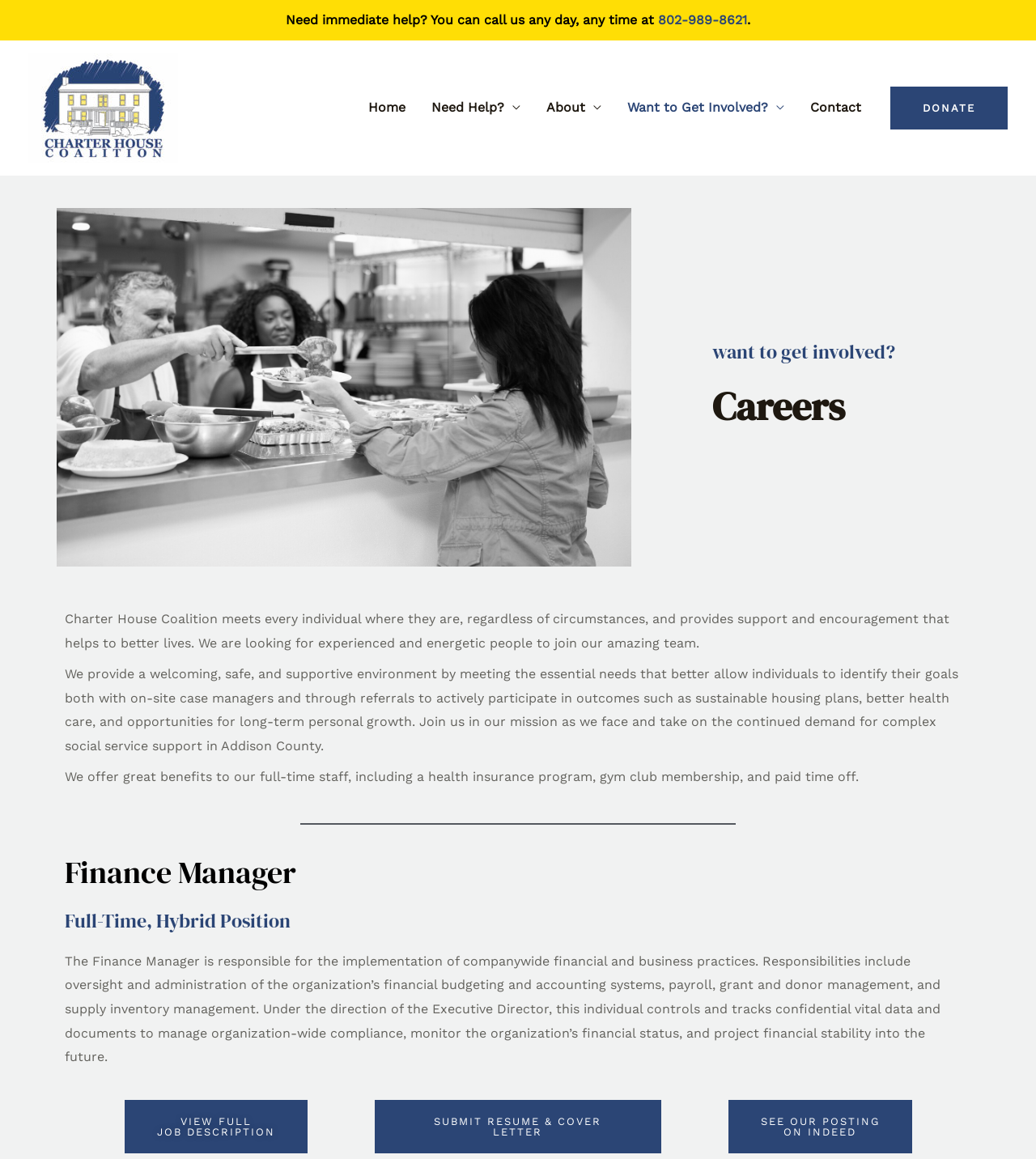How can I view the full job description?
Can you provide an in-depth and detailed response to the question?

The webpage provides a link to view the full job description, which can be accessed by clicking on the 'VIEW FULL JOB DESCRIPTION' button.